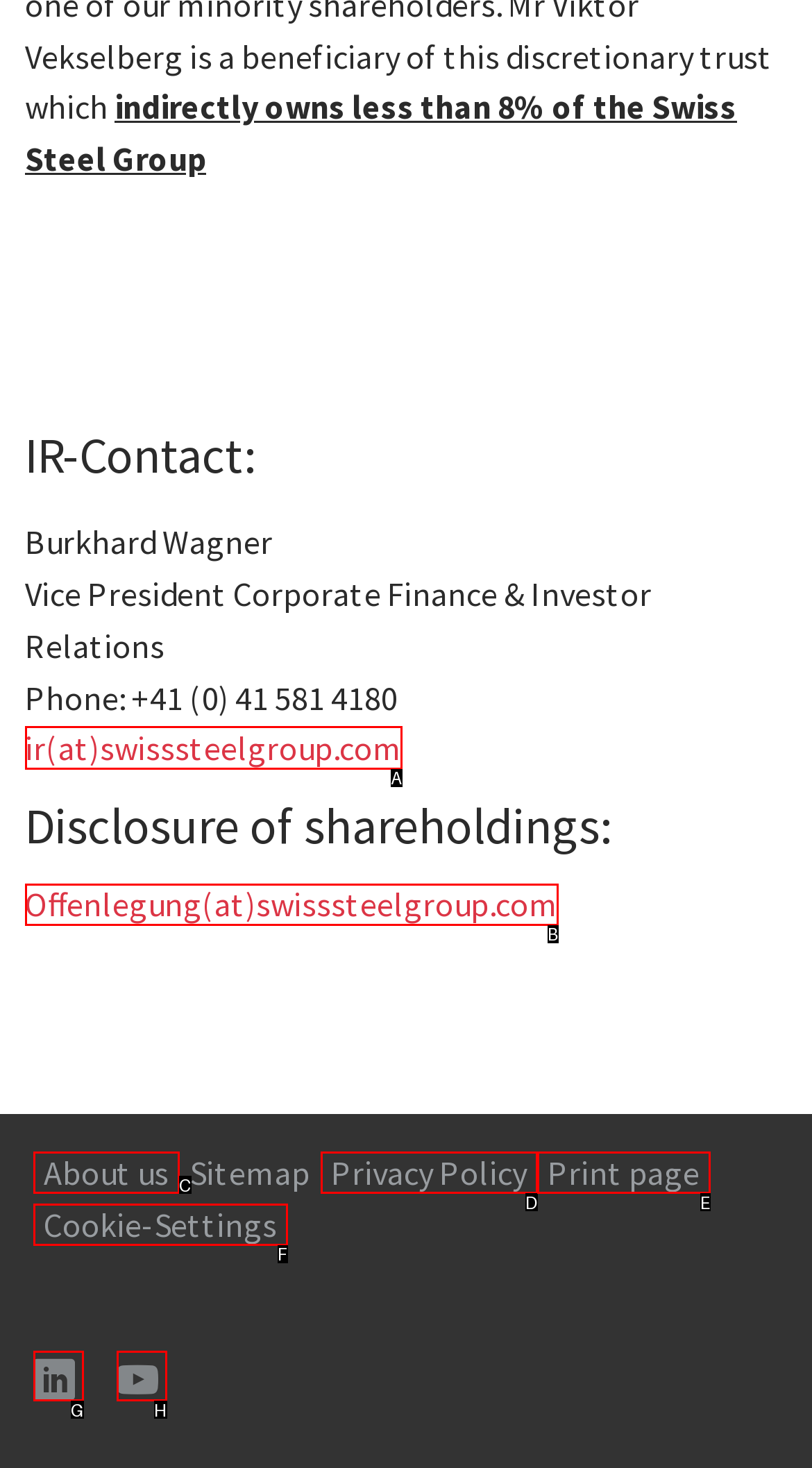Pick the right letter to click to achieve the task: Send an email to the IR department
Answer with the letter of the correct option directly.

A